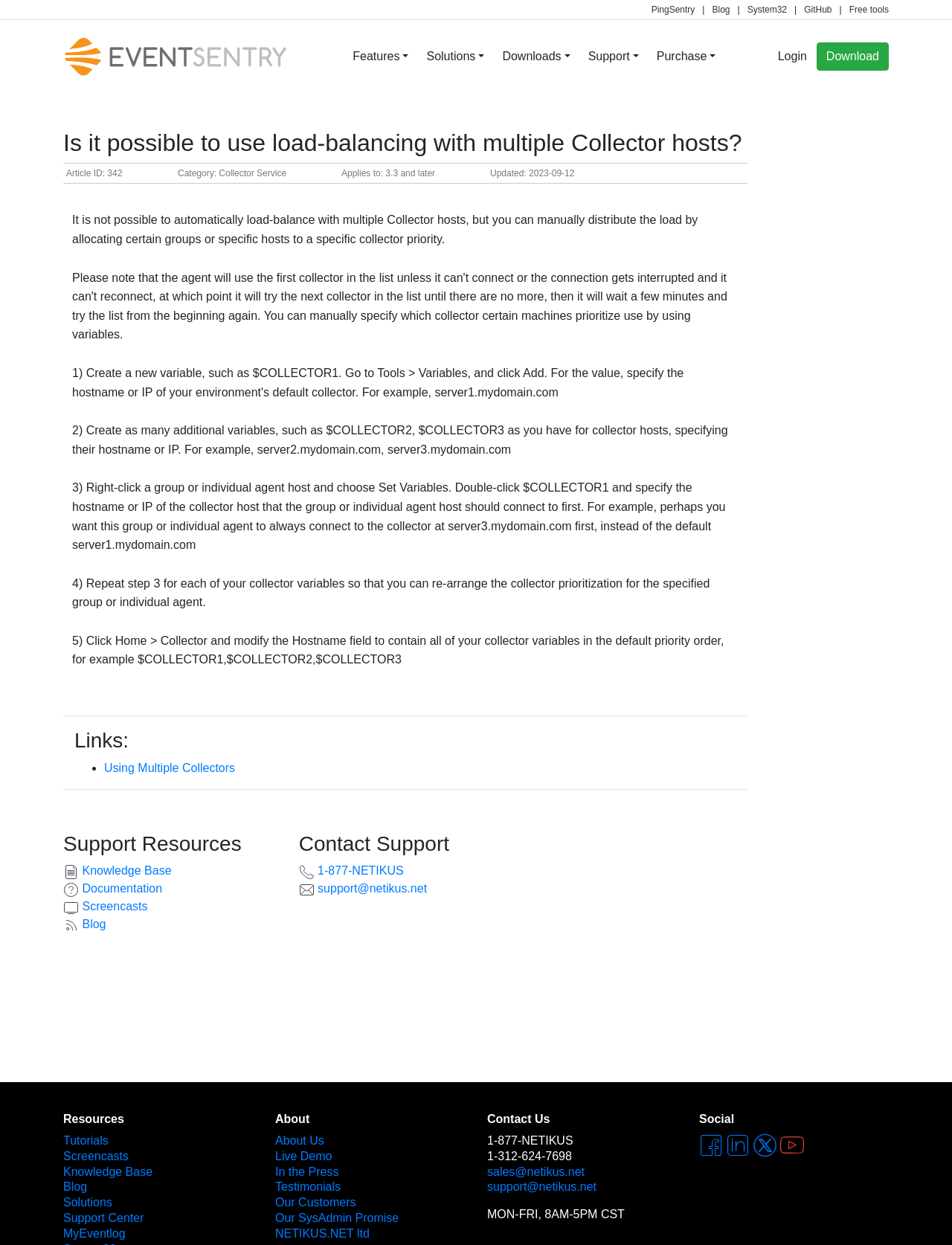Determine which piece of text is the heading of the webpage and provide it.

Is it possible to use load-balancing with multiple Collector hosts?